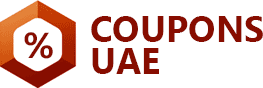Paint a vivid picture with your words by describing the image in detail.

The image features the logo of "Coupons UAE," prominently displayed with a hexagonal design featuring a percentage symbol inside. The vibrant color scheme uses shades of red and orange, conveying a sense of excitement and urgency associated with savings and discounts. This logo represents a platform dedicated to providing users in the United Arab Emirates with access to various coupons, promo codes, and deals from a range of stores and services, helping them save money while shopping online. It embodies the essence of smart shopping, encouraging consumers to take advantage of special offers available in the region.